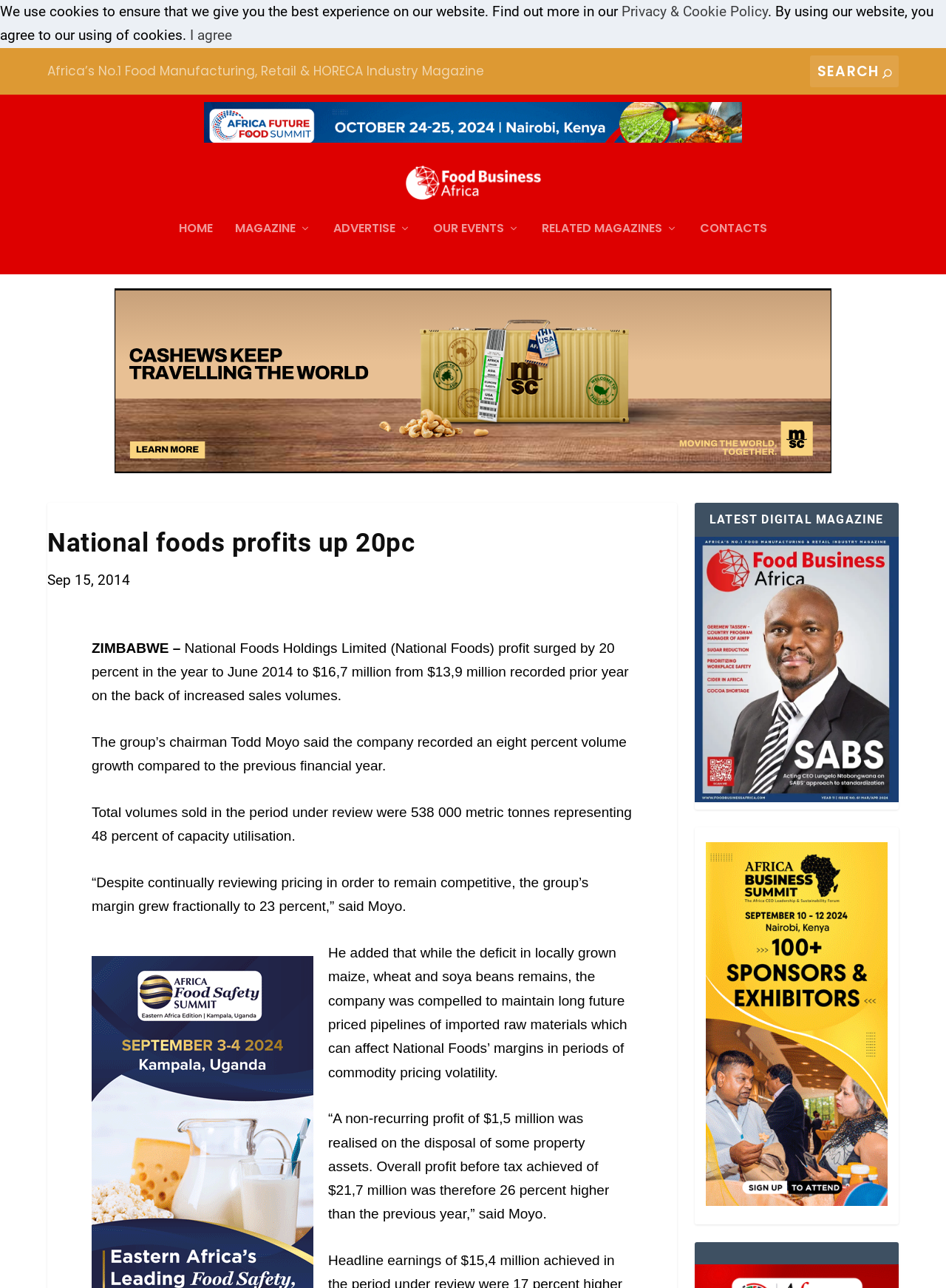Indicate the bounding box coordinates of the clickable region to achieve the following instruction: "View advertisement."

[0.216, 0.079, 0.784, 0.118]